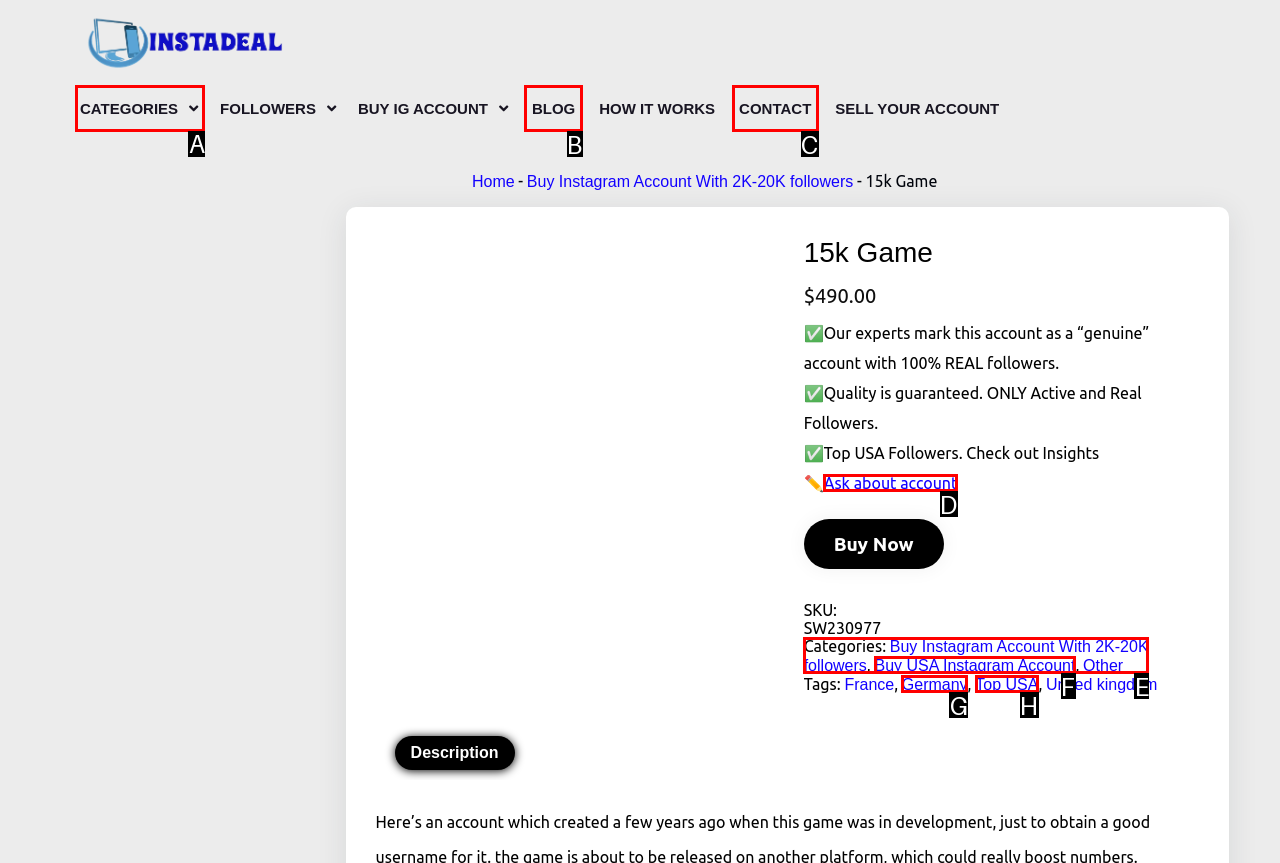Identify the HTML element you need to click to achieve the task: Click on the 'CATEGORIES' link. Respond with the corresponding letter of the option.

A